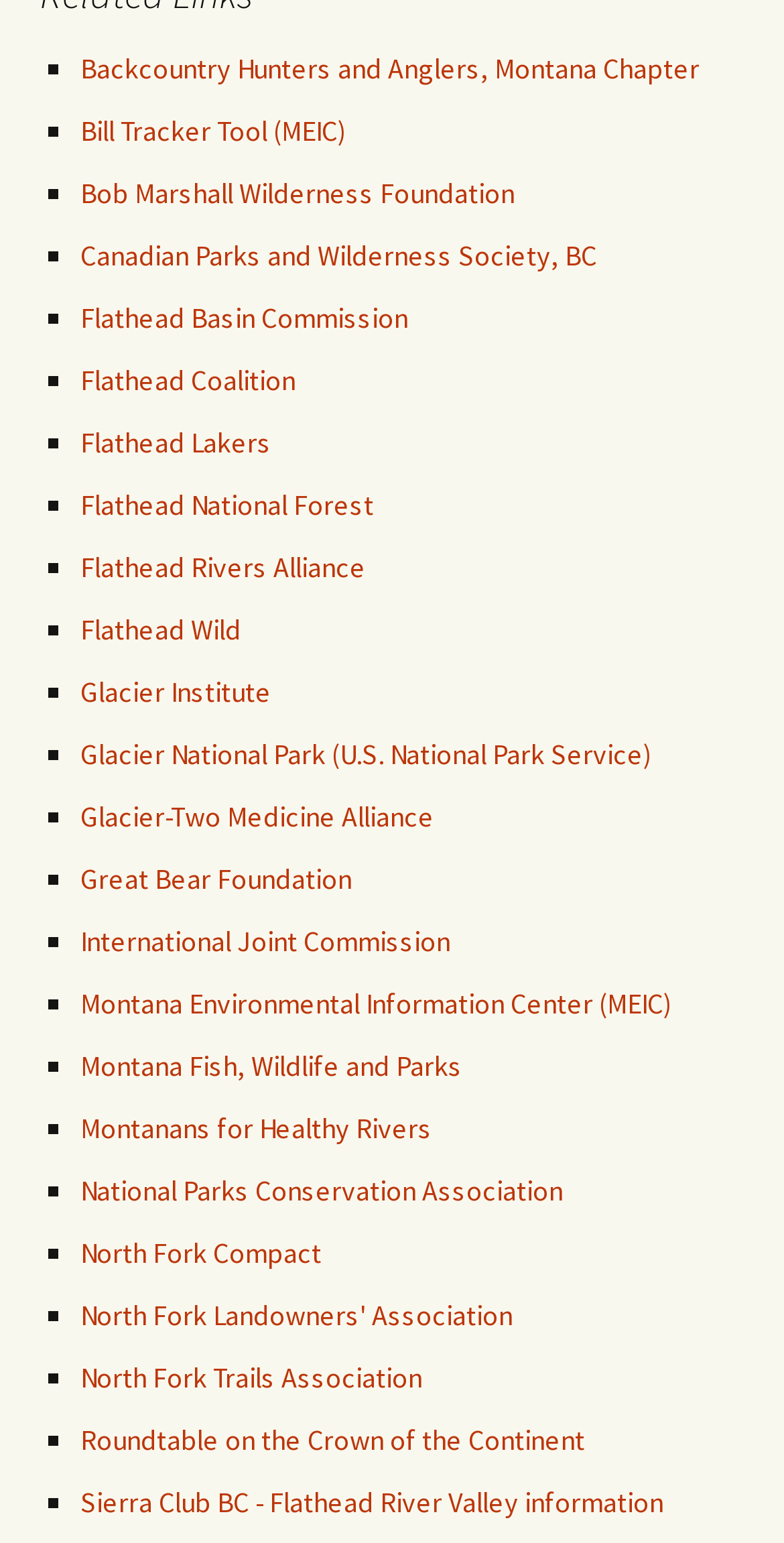Identify the bounding box for the UI element described as: "Menu". The coordinates should be four float numbers between 0 and 1, i.e., [left, top, right, bottom].

None